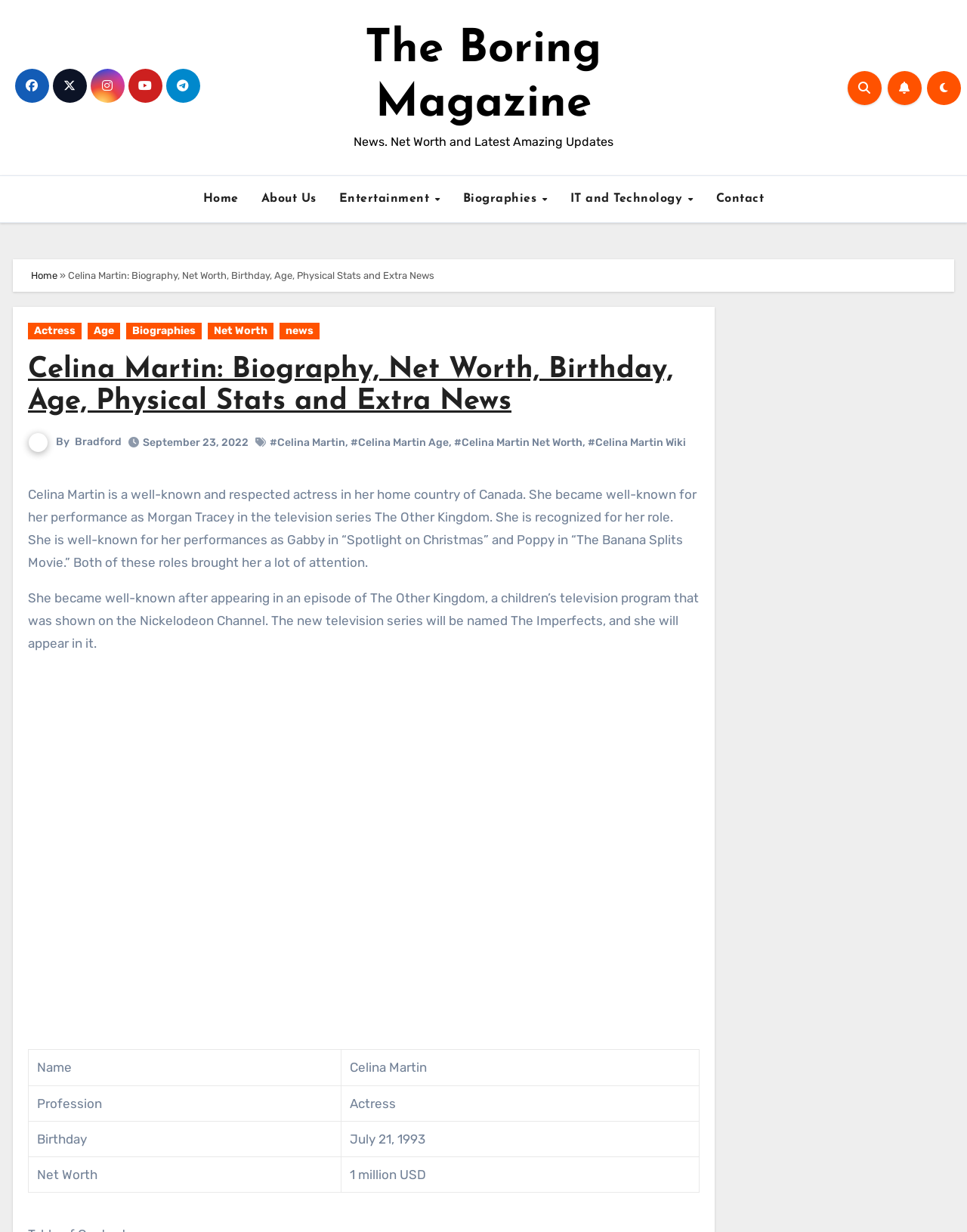What is the name of the author of the article about Celina Martin?
Can you provide a detailed and comprehensive answer to the question?

I found this information by looking at the text that says 'By Bradford' at the top of the article.